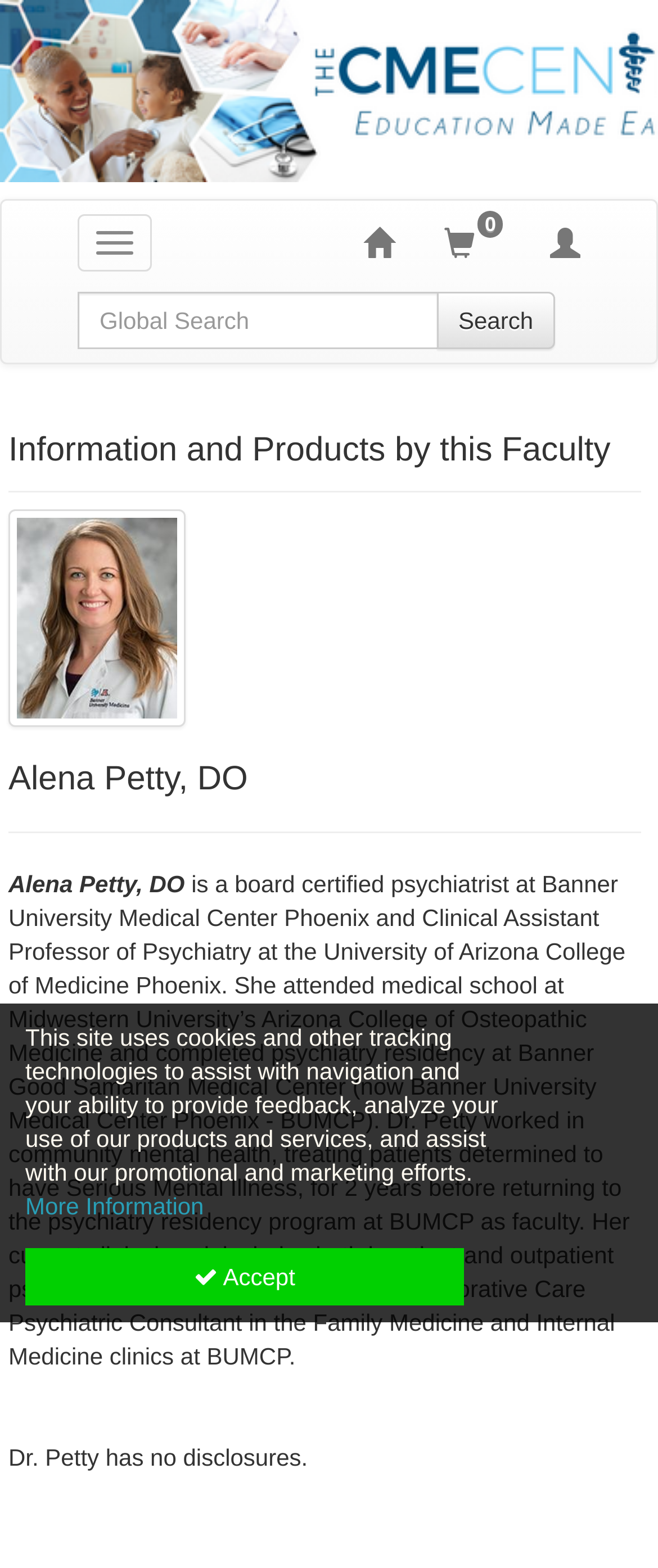Refer to the screenshot and give an in-depth answer to this question: What is the role of Dr. Petty in the Family Medicine and Internal Medicine clinics?

According to the webpage, Dr. Petty's current clinical work includes serving as the Collaborative Care Psychiatric Consultant in the Family Medicine and Internal Medicine clinics at BUMCP.